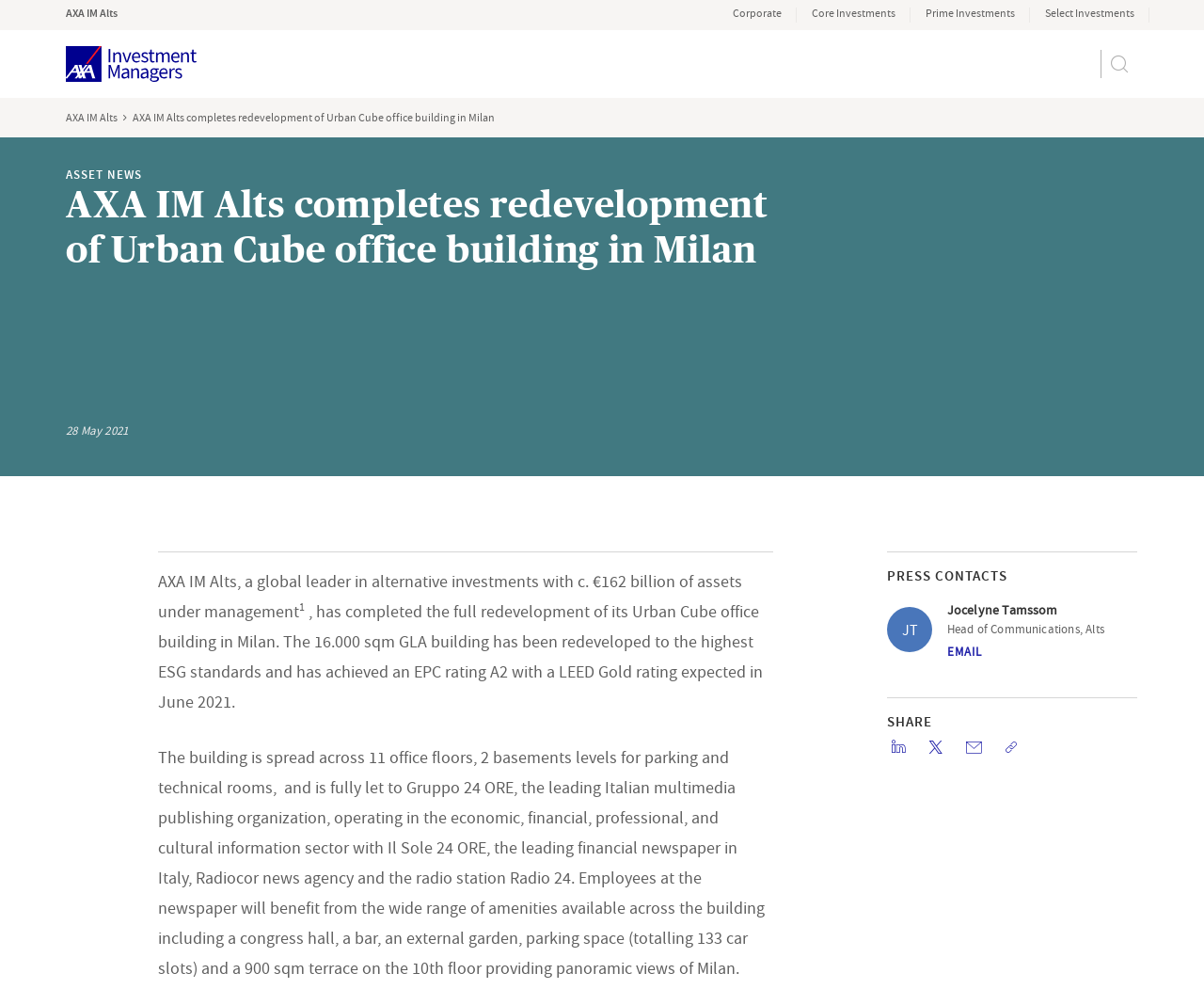What is the location of the Urban Cube office building?
Please answer the question as detailed as possible.

The location of the Urban Cube office building can be found in the article text, where it is mentioned that the building is located in Milan.